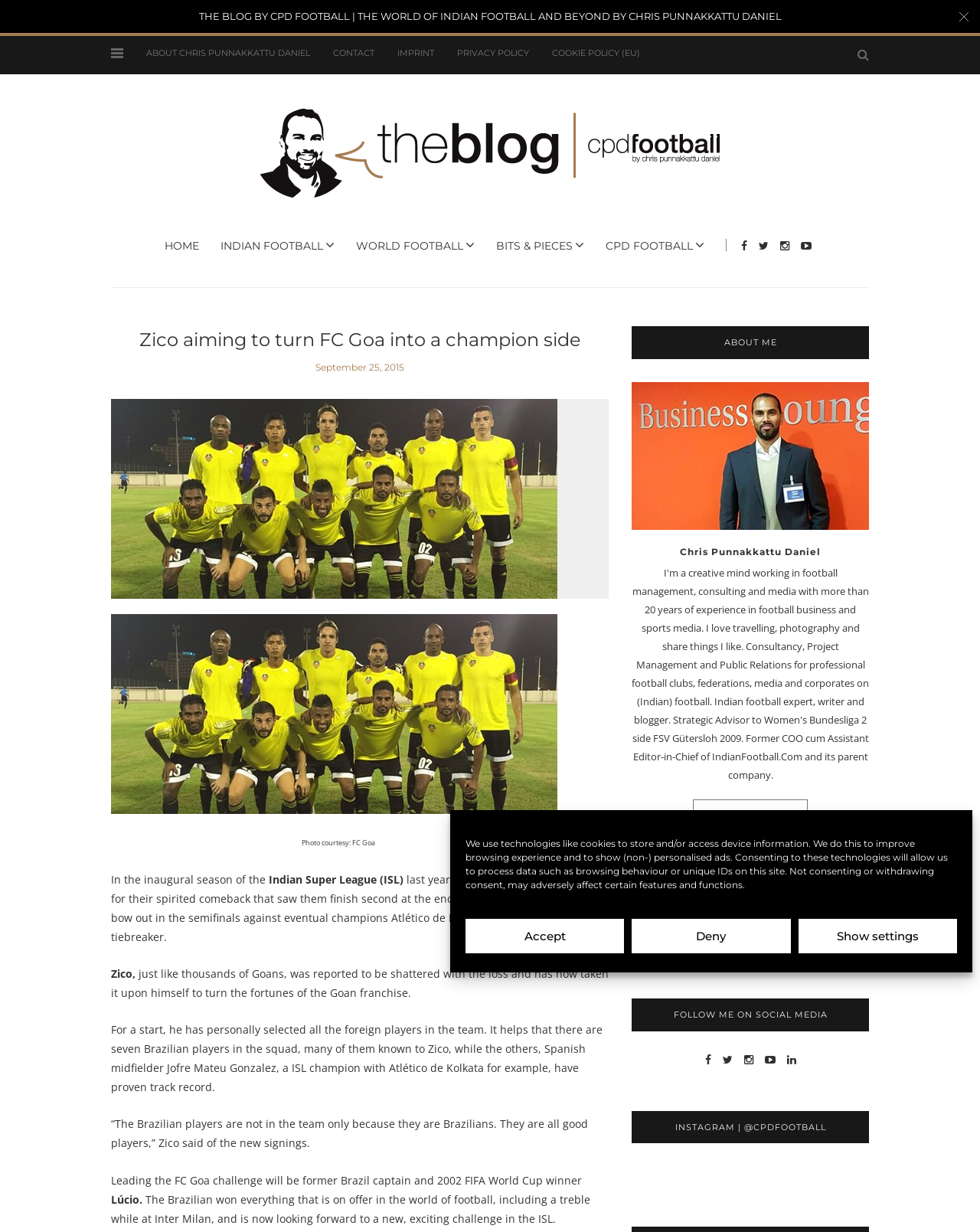Pinpoint the bounding box coordinates of the clickable area needed to execute the instruction: "Read the article about Zico and FC Goa". The coordinates should be specified as four float numbers between 0 and 1, i.e., [left, top, right, bottom].

[0.113, 0.265, 0.621, 0.287]